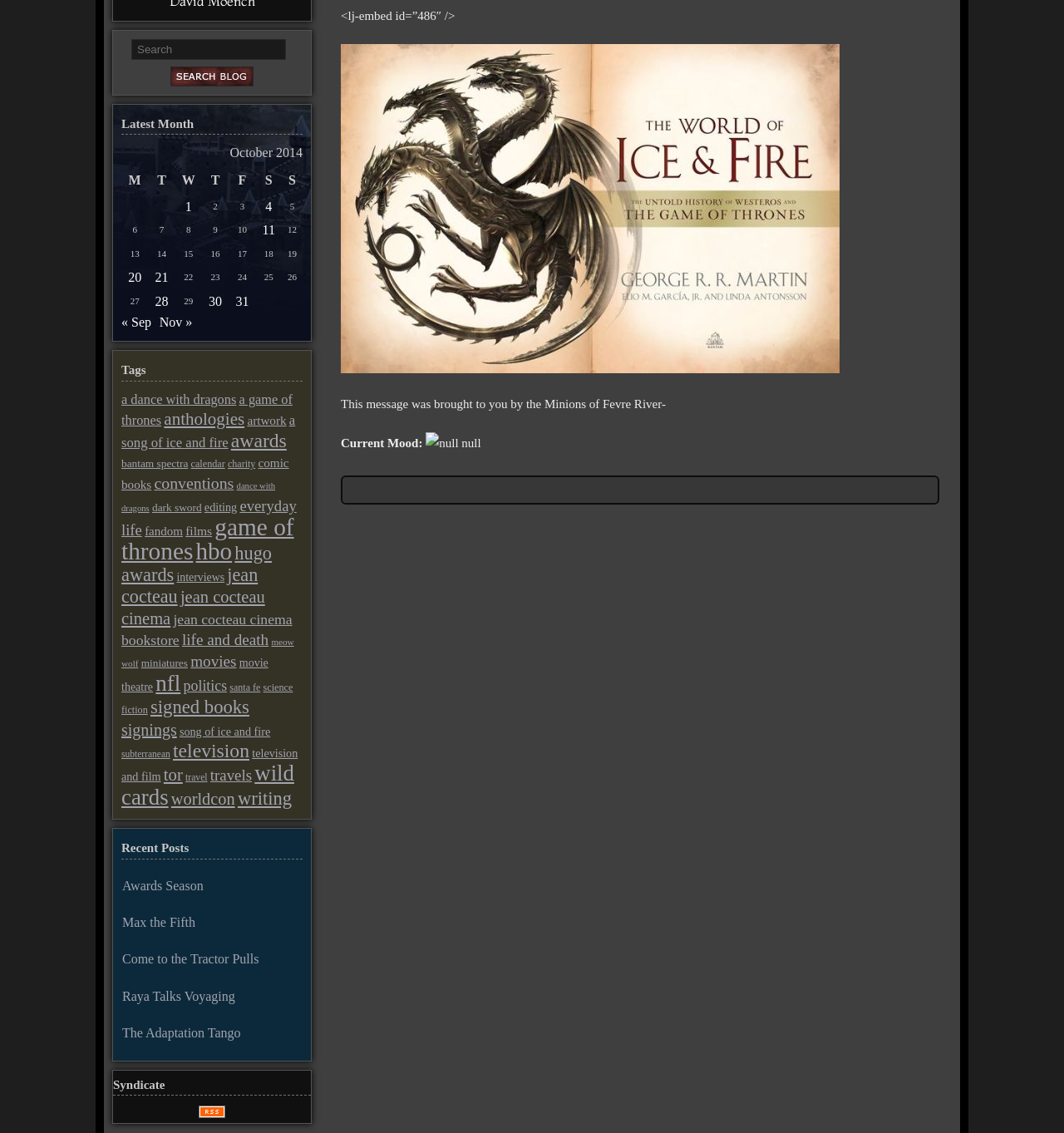Identify the bounding box coordinates for the UI element described as follows: "20". Ensure the coordinates are four float numbers between 0 and 1, formatted as [left, top, right, bottom].

[0.116, 0.236, 0.137, 0.254]